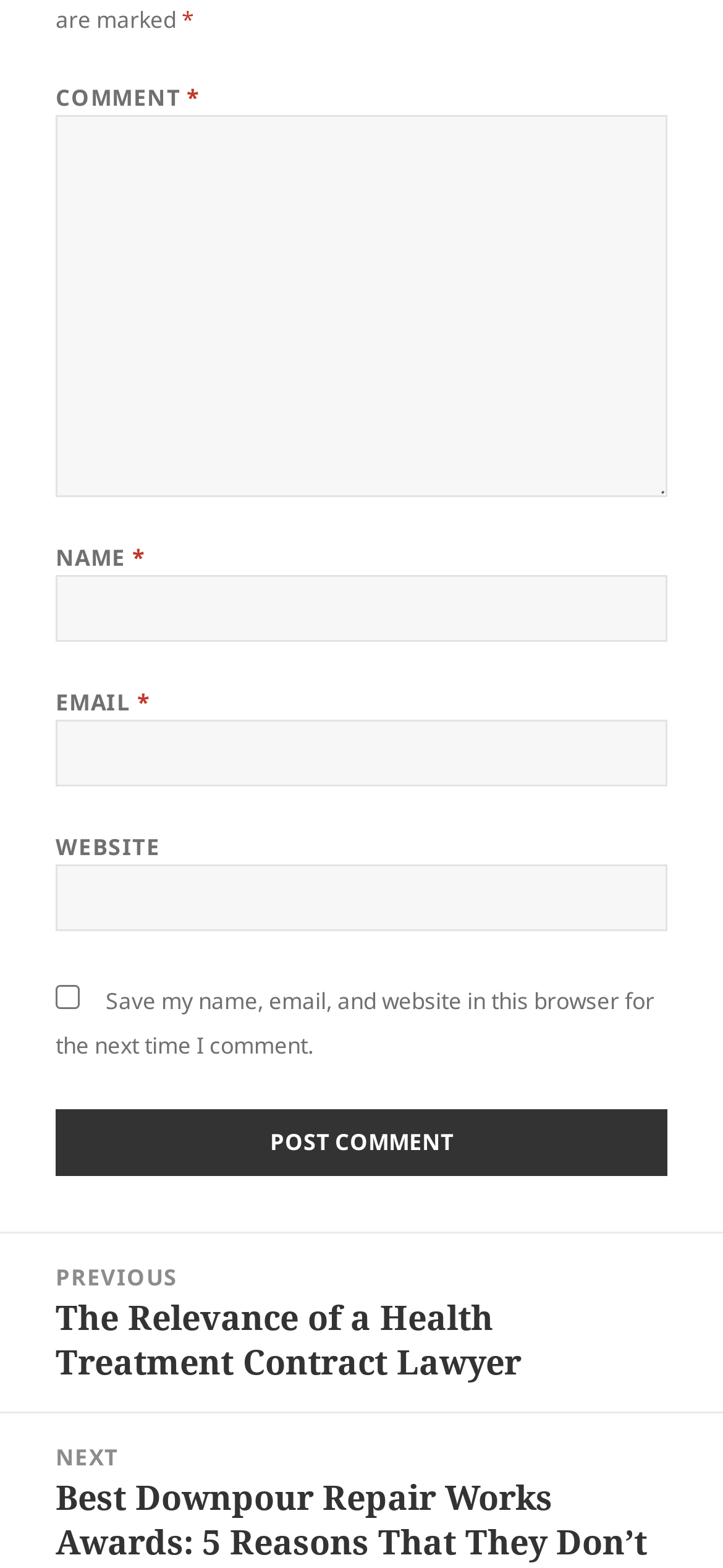Show the bounding box coordinates for the HTML element described as: "parent_node: COMMENT * name="comment"".

[0.077, 0.073, 0.923, 0.317]